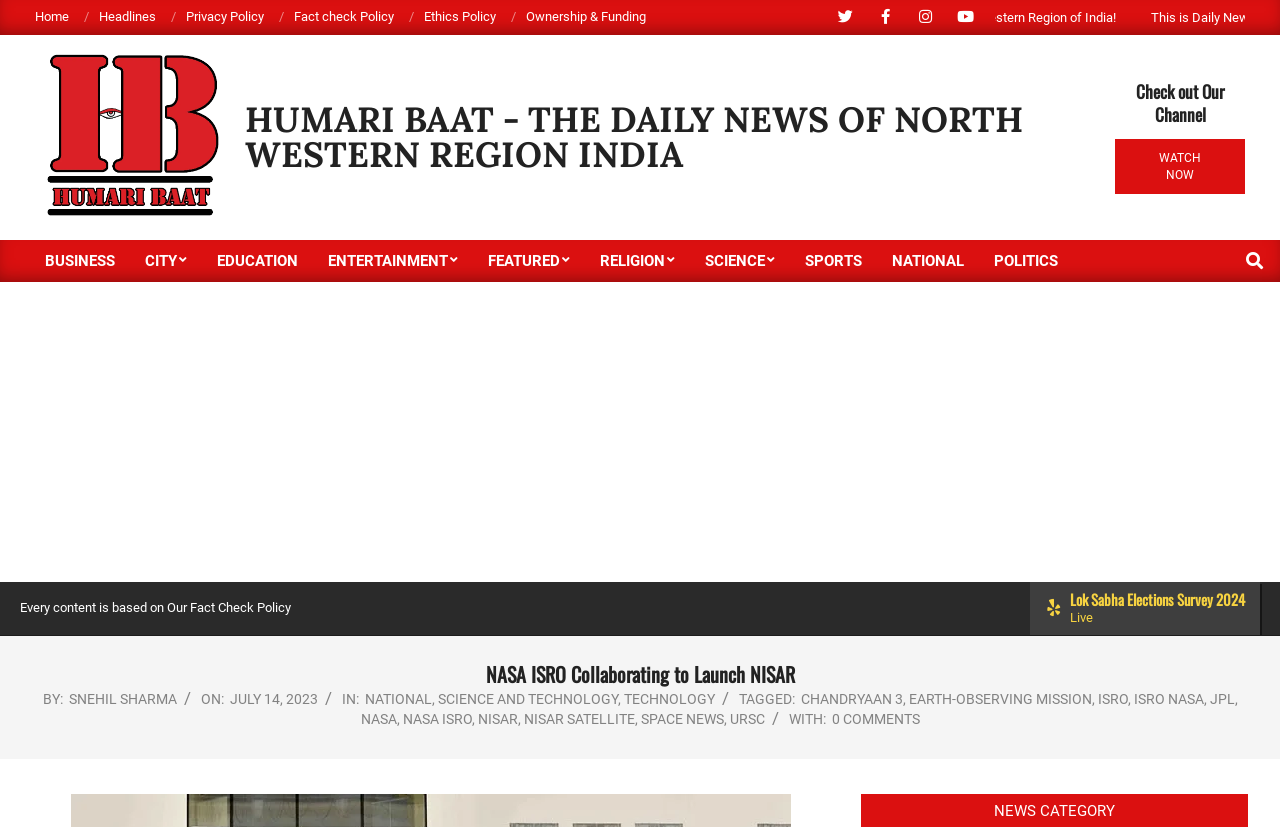What is the author of the main article?
Ensure your answer is thorough and detailed.

The author of the main article can be found below the heading, where it says 'BY: SNEHIL SHARMA'.